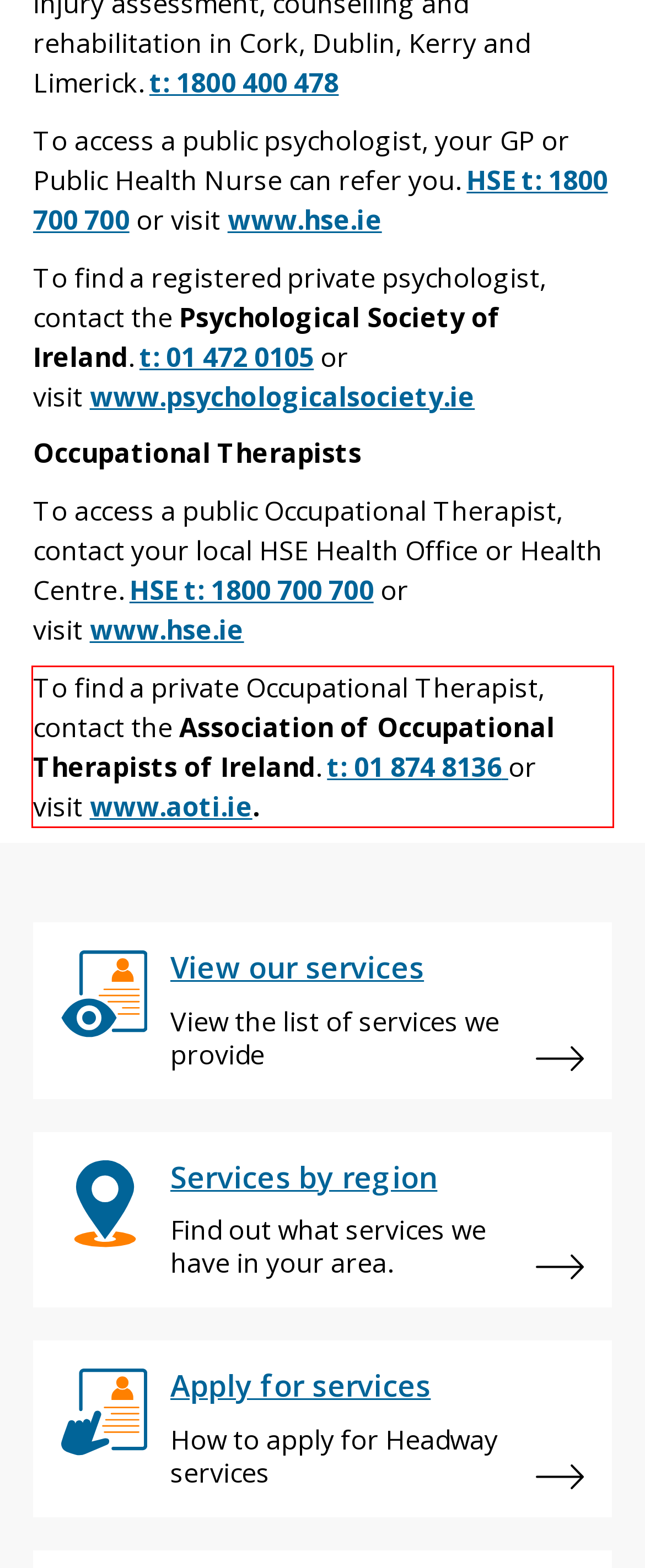You are presented with a screenshot containing a red rectangle. Extract the text found inside this red bounding box.

To find a private Occupational Therapist, contact the Association of Occupational Therapists of Ireland. t: 01 874 8136 or visit www.aoti.ie.